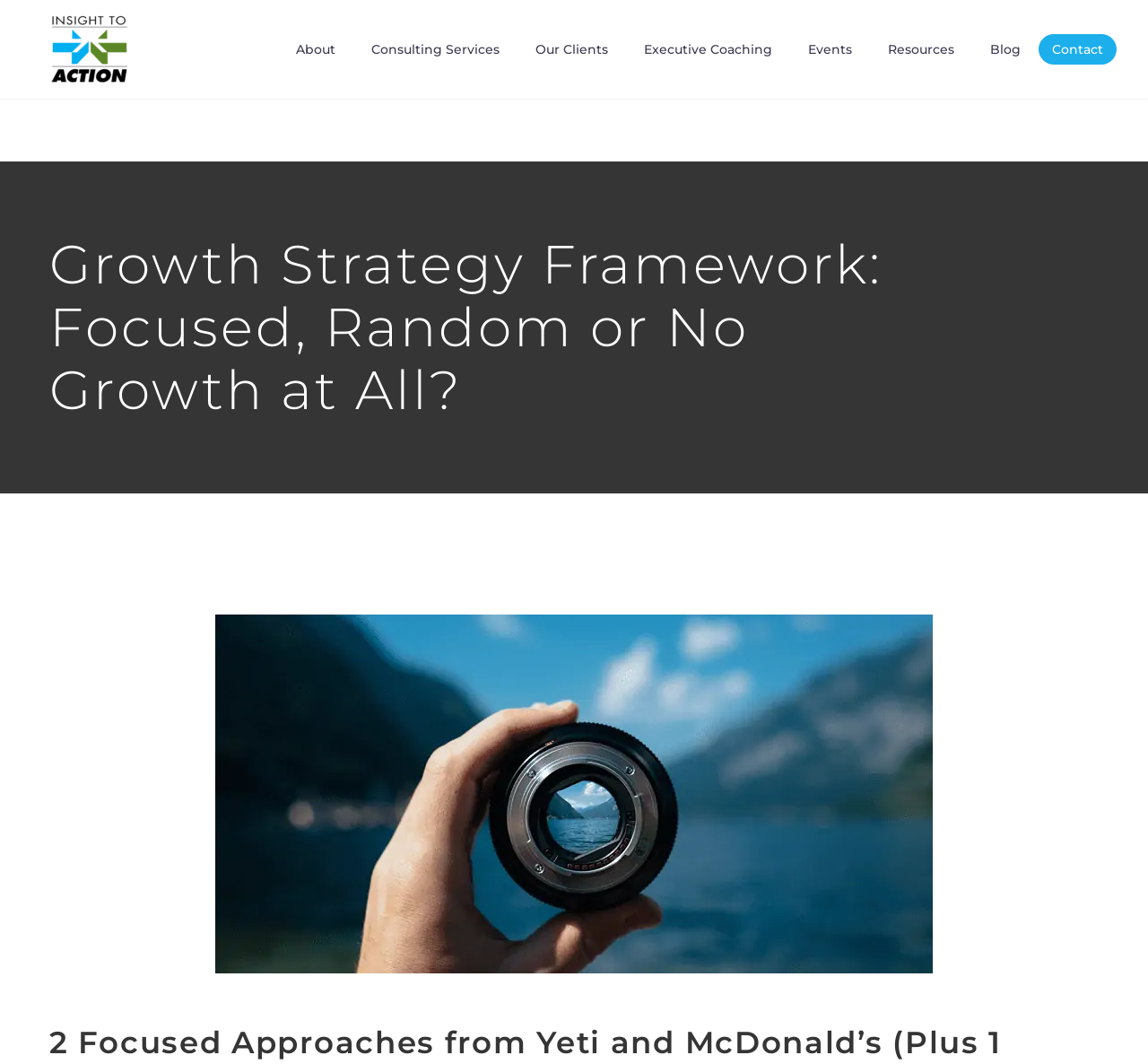What is the position of the 'Contact' link?
From the screenshot, provide a brief answer in one word or phrase.

Rightmost